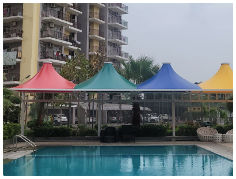Describe the image with as much detail as possible.

The image showcases a vibrant poolside area featuring colorful tensile fabric canopies, which enhance the aesthetic appeal and functionality of the space. The canopies are arranged in a line and consist of red, green, blue, and yellow hues, providing a cheerful contrast against the backdrop of a modern residential building. Below the canopies, lounge seating is visible, suggesting an inviting space for relaxation and socialization. The overall setting highlights the innovative use of tensile fabric architecture, promoting shade and comfort around the pool area while contributing to the contemporary design of the surroundings. This scene exemplifies the growing trend of integrating tensile structures in residential and commercial settings in India, as the country continues to expand its presence in the textile architecture industry.